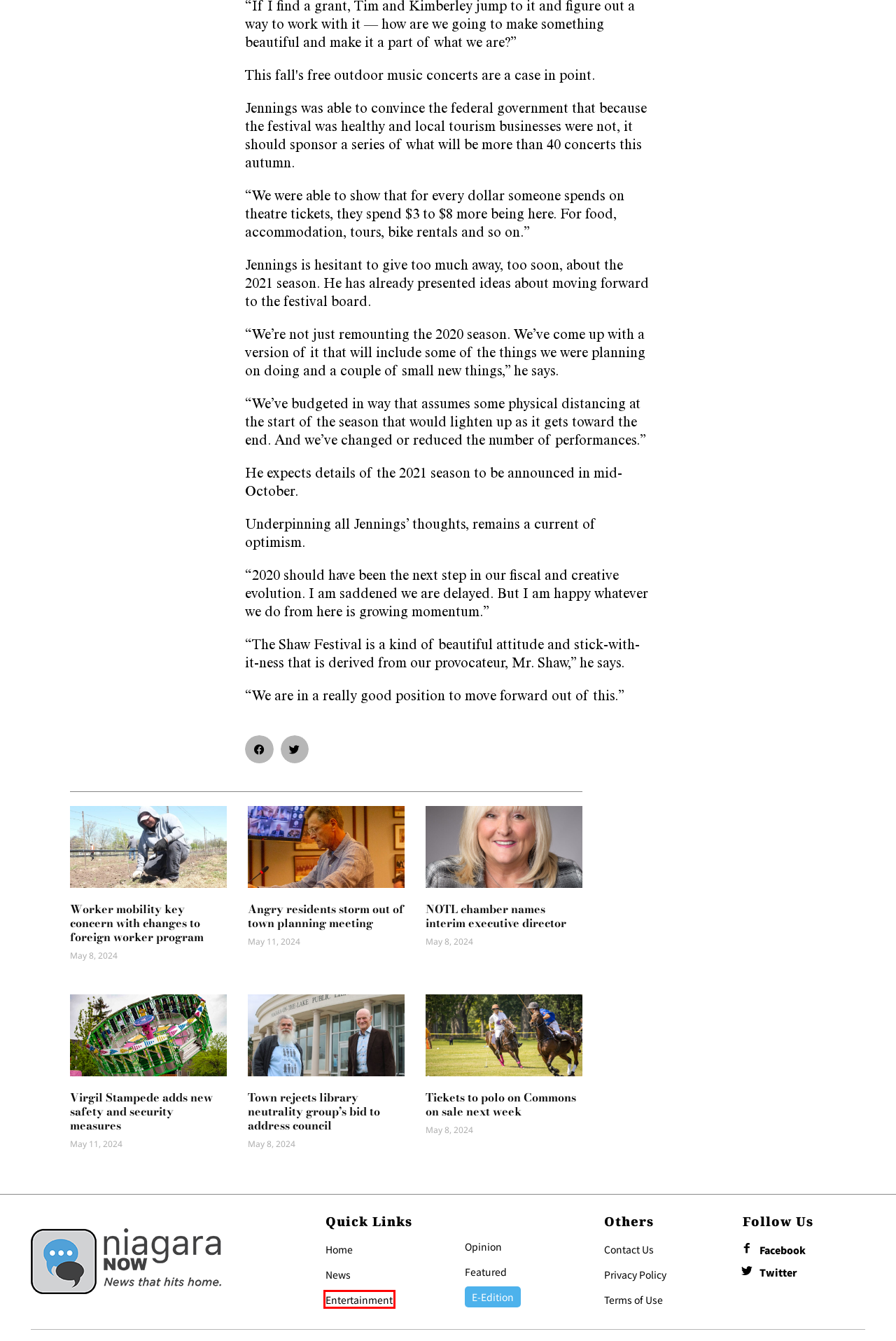Given a webpage screenshot with a red bounding box around a UI element, choose the webpage description that best matches the new webpage after clicking the element within the bounding box. Here are the candidates:
A. Entertainment Archives - Niagara Now
B. Niagara Now
C. Tickets to polo on Commons on sale next week
D. Virgil Stampede adds new safety and security measures
E. NOTL chamber names interim executive director
F. Privacy Policy - Niagara Now
G. Town rejects library neutrality group's bid to address council
H. Worker mobility key concern with changes to foreign worker program

A